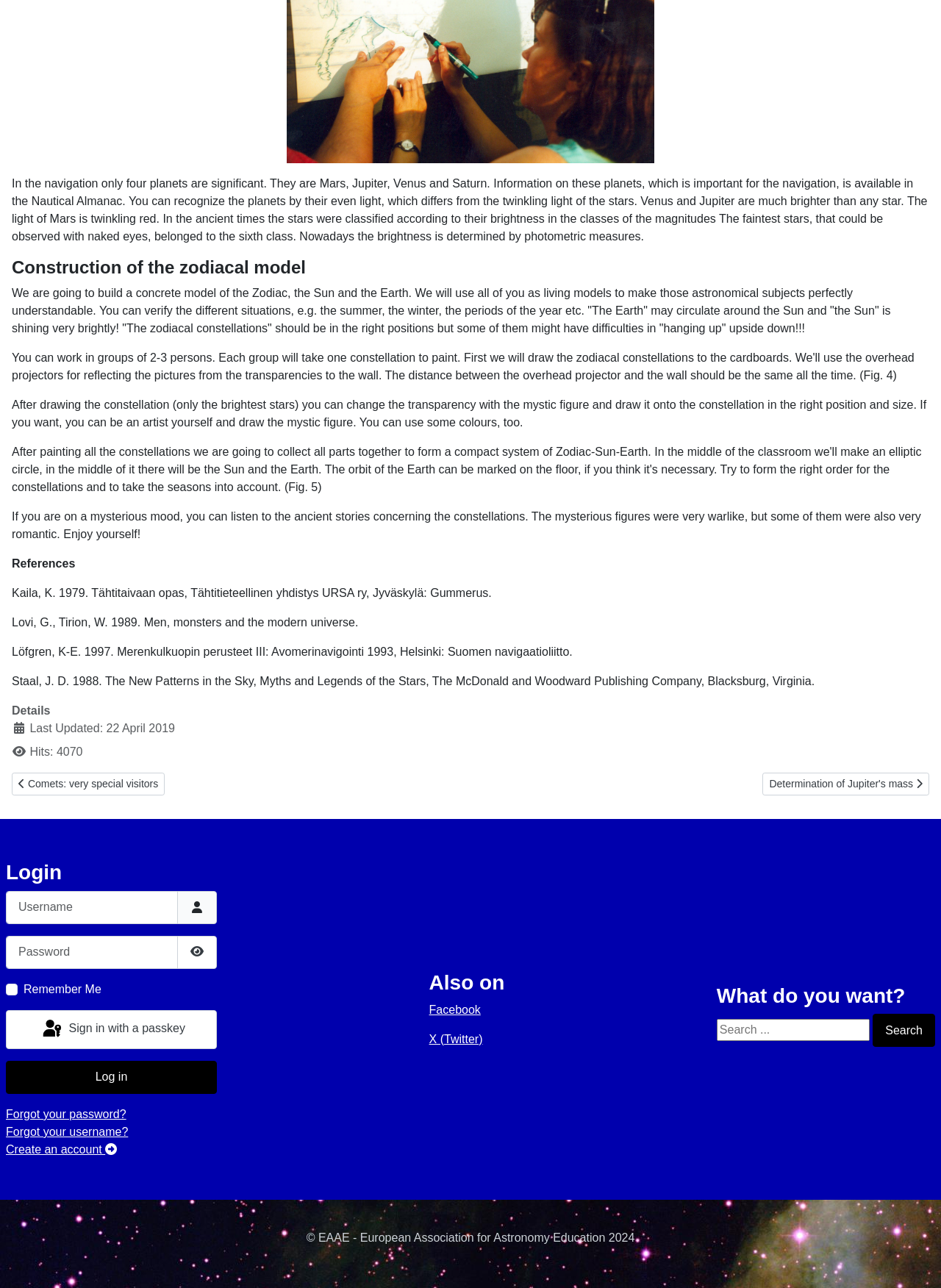Show the bounding box coordinates for the HTML element described as: "parent_node: Password name="password" placeholder="Password"".

[0.006, 0.726, 0.189, 0.752]